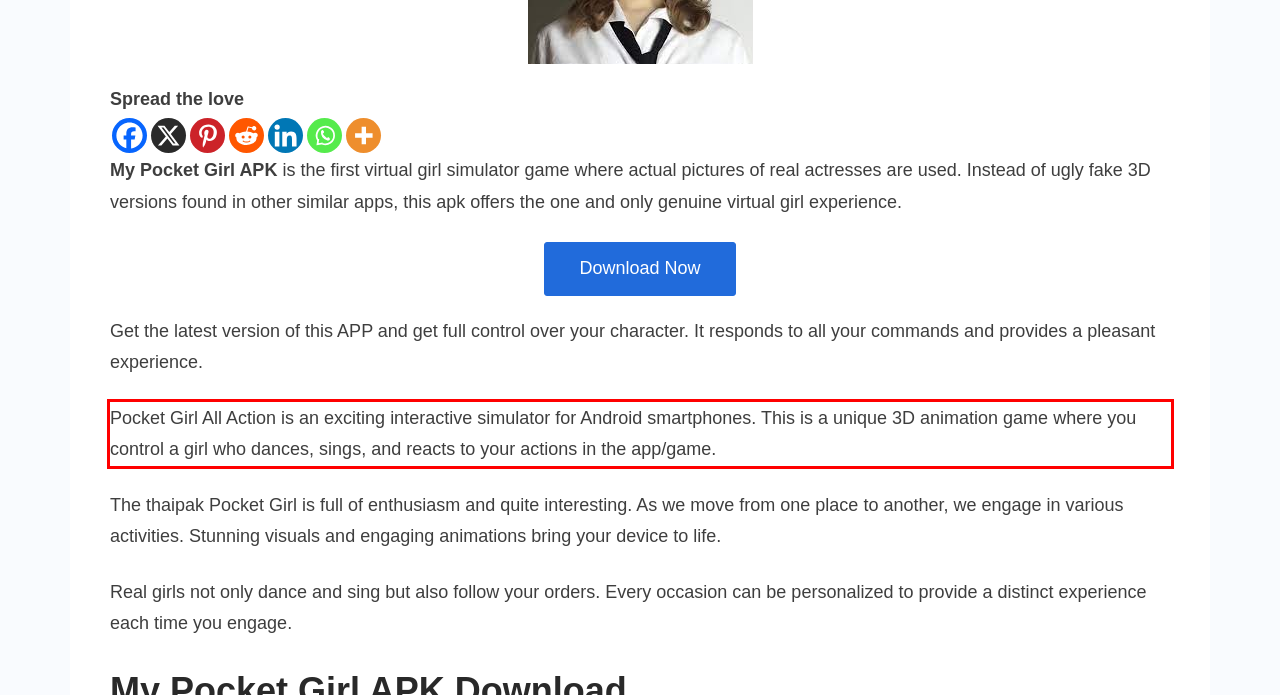Please examine the webpage screenshot and extract the text within the red bounding box using OCR.

Pocket Girl All Action is an exciting interactive simulator for Android smartphones. This is a unique 3D animation game where you control a girl who dances, sings, and reacts to your actions in the app/game.